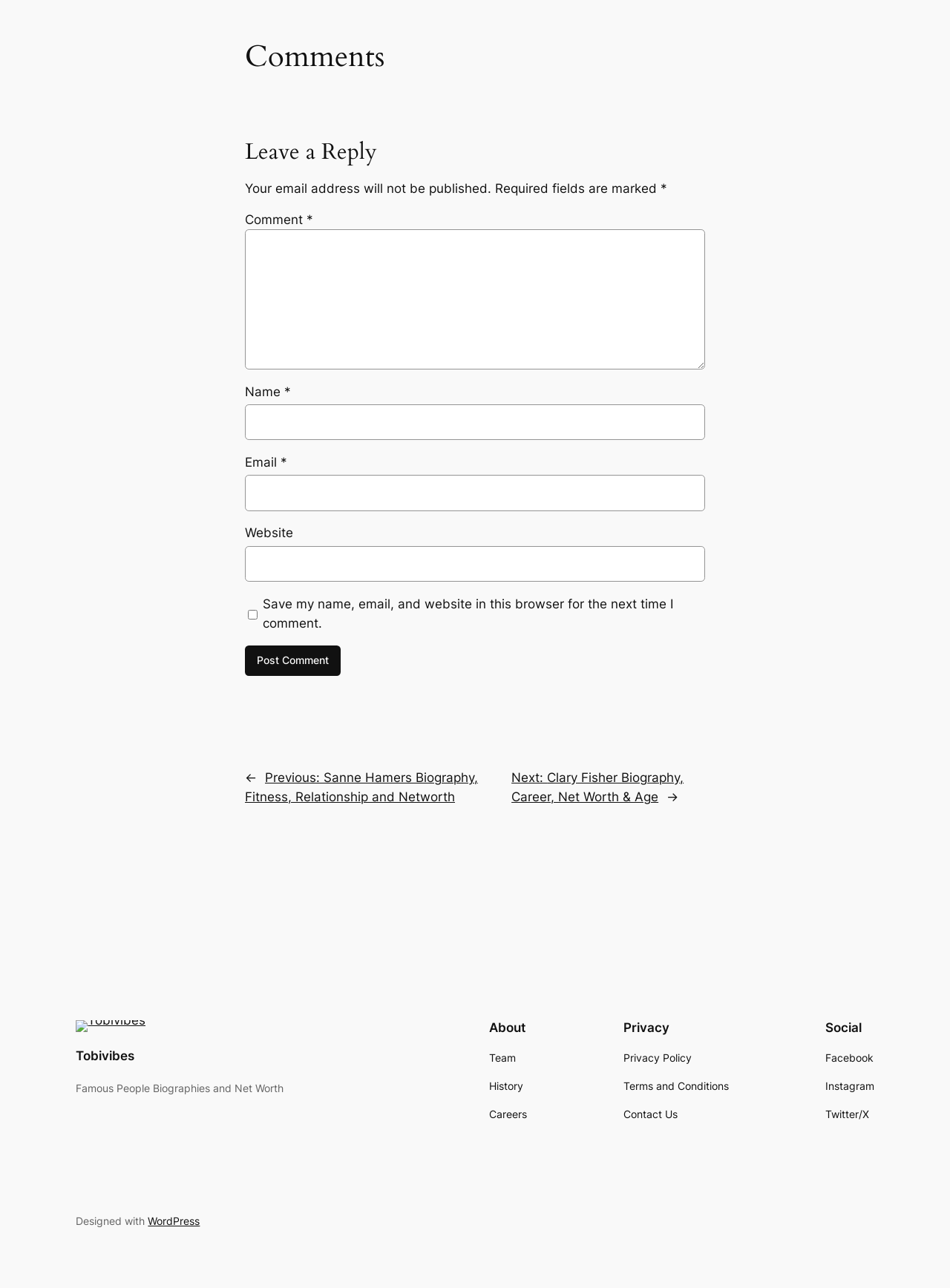Reply to the question with a brief word or phrase: What is the theme of the previous post?

Sanne Hamers Biography